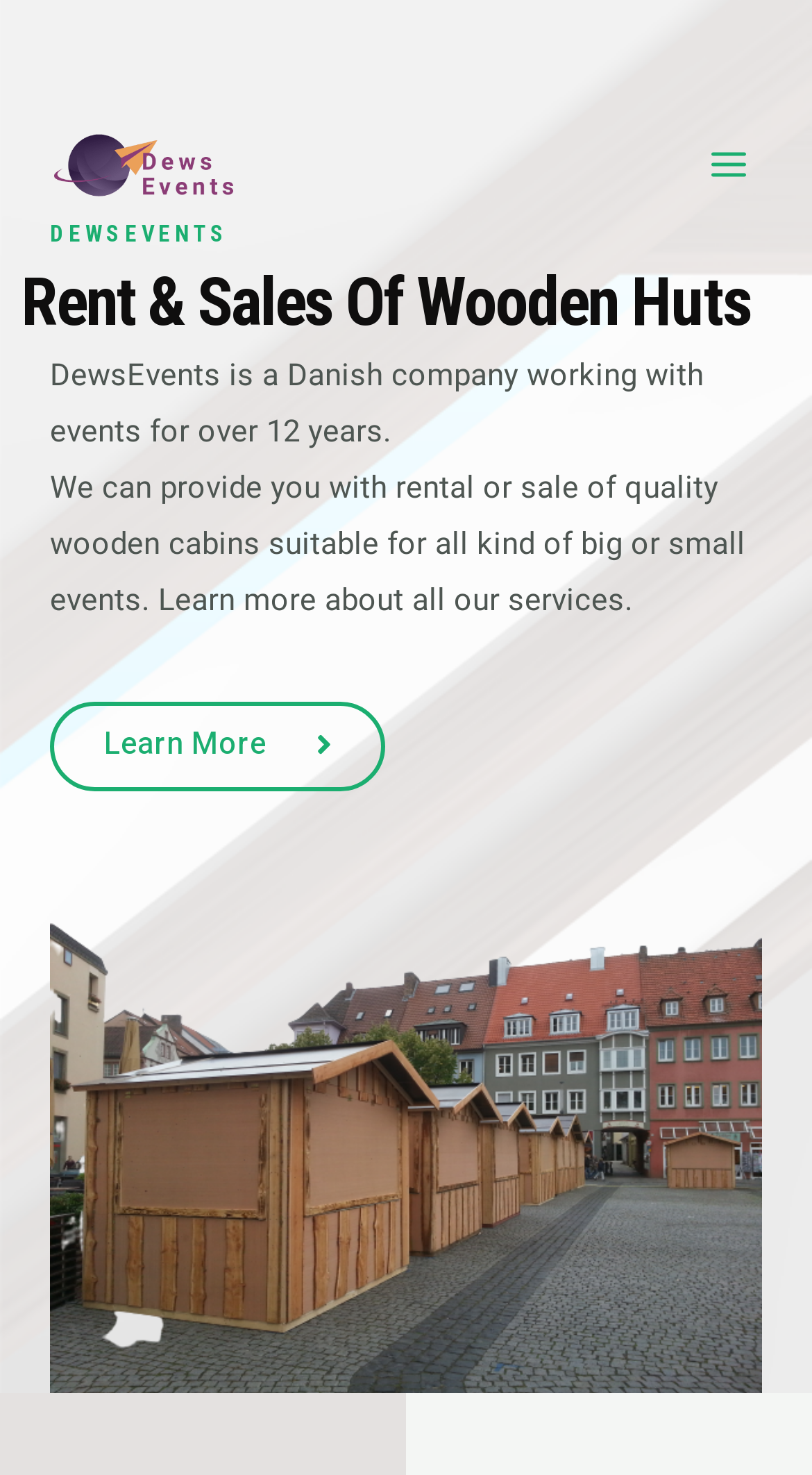Using the details from the image, please elaborate on the following question: What is the company name?

The company name is obtained from the link 'Dewsevents' at the top left of the webpage, which is also the logo of the company.